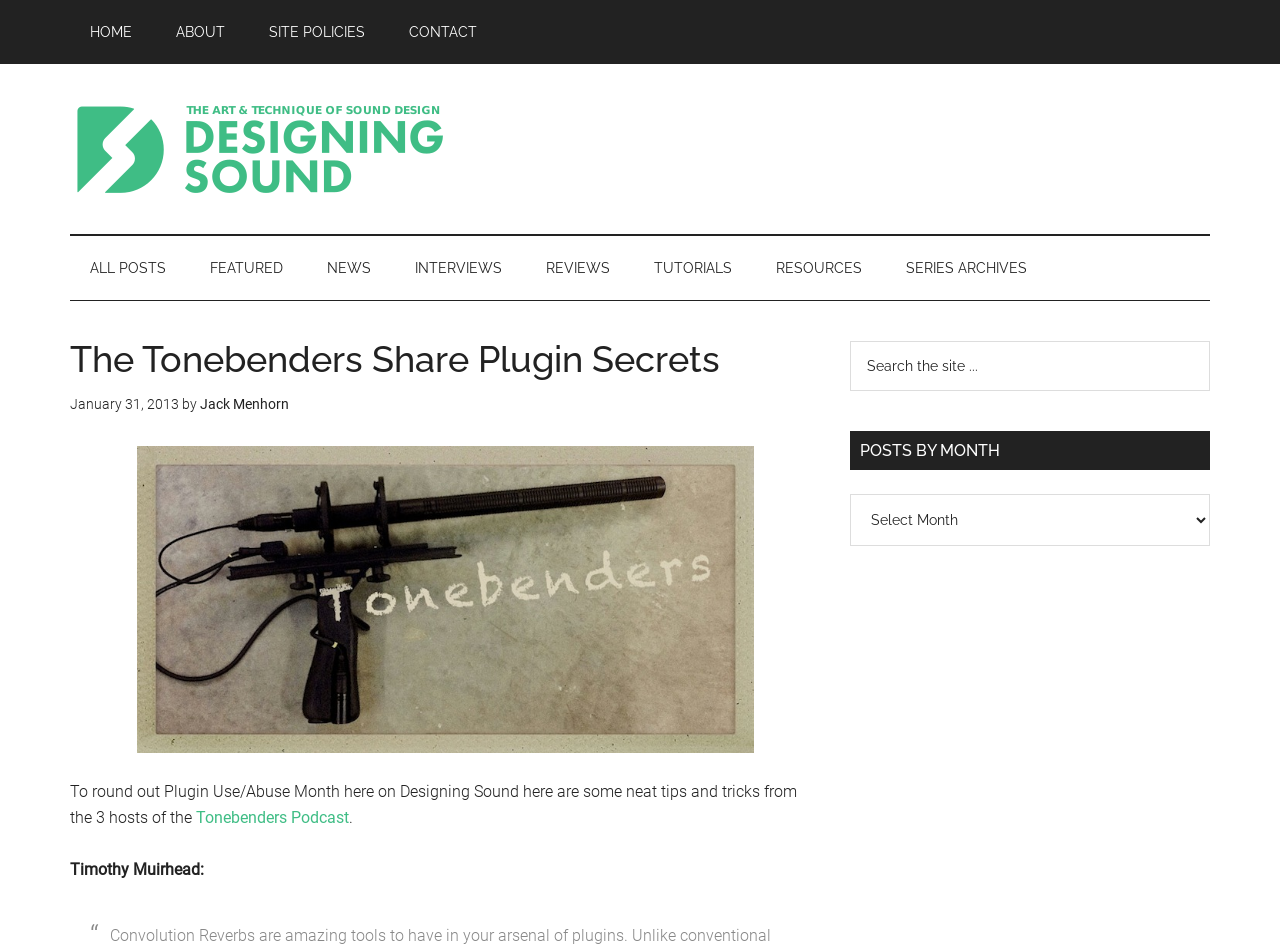Based on the description "Jack Menhorn", find the bounding box of the specified UI element.

[0.156, 0.419, 0.226, 0.436]